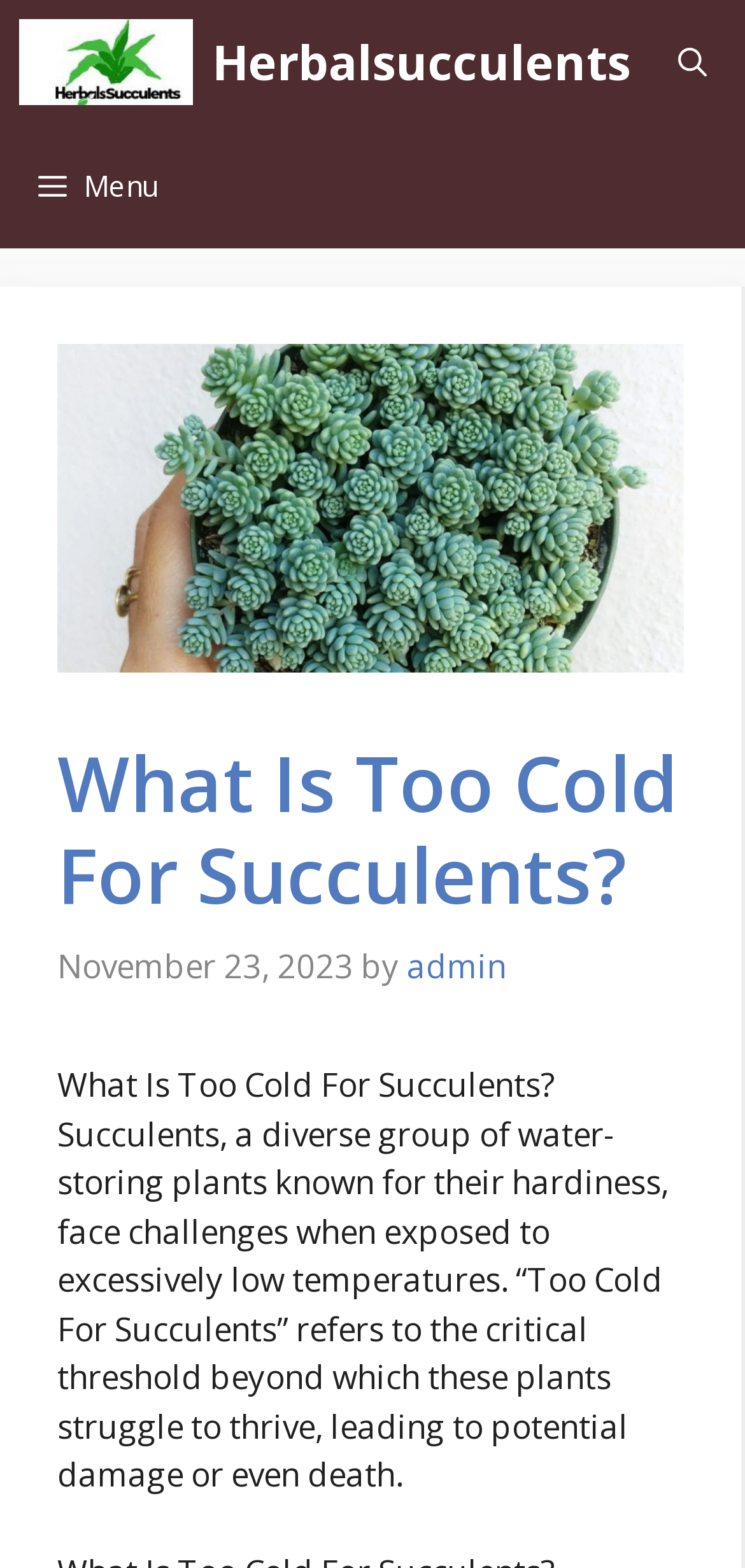When was this article published?
Please answer the question with a single word or phrase, referencing the image.

November 23, 2023